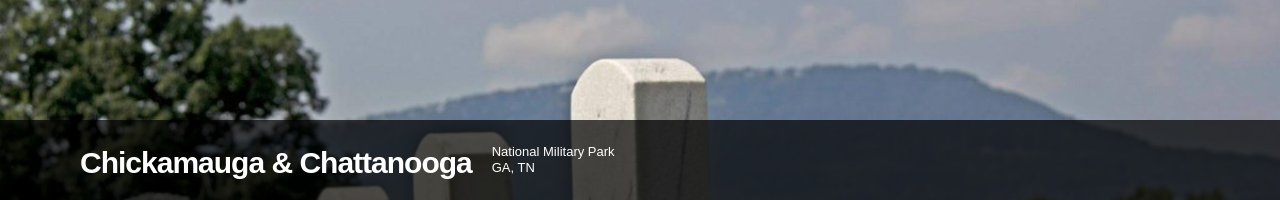Give an elaborate caption for the image.

The image showcases a prominent view of the Chickamauga and Chattanooga National Military Park, highlighting a historic cannon from Garrity's Alabama Battery, set against the backdrop of a serene Chattanooga sunrise. The foreground features the cannon, symbolizing the rich history of the area, while the distant hills under a partly cloudy sky add a picturesque element to the scene. The composition brings together nature and history, evoking a sense of tranquility and remembrance of the pivotal events that took place in this national park located in both Georgia and Tennessee. Above the image, a banner identifies the park, reinforcing its significance as a site of historical importance and natural beauty.